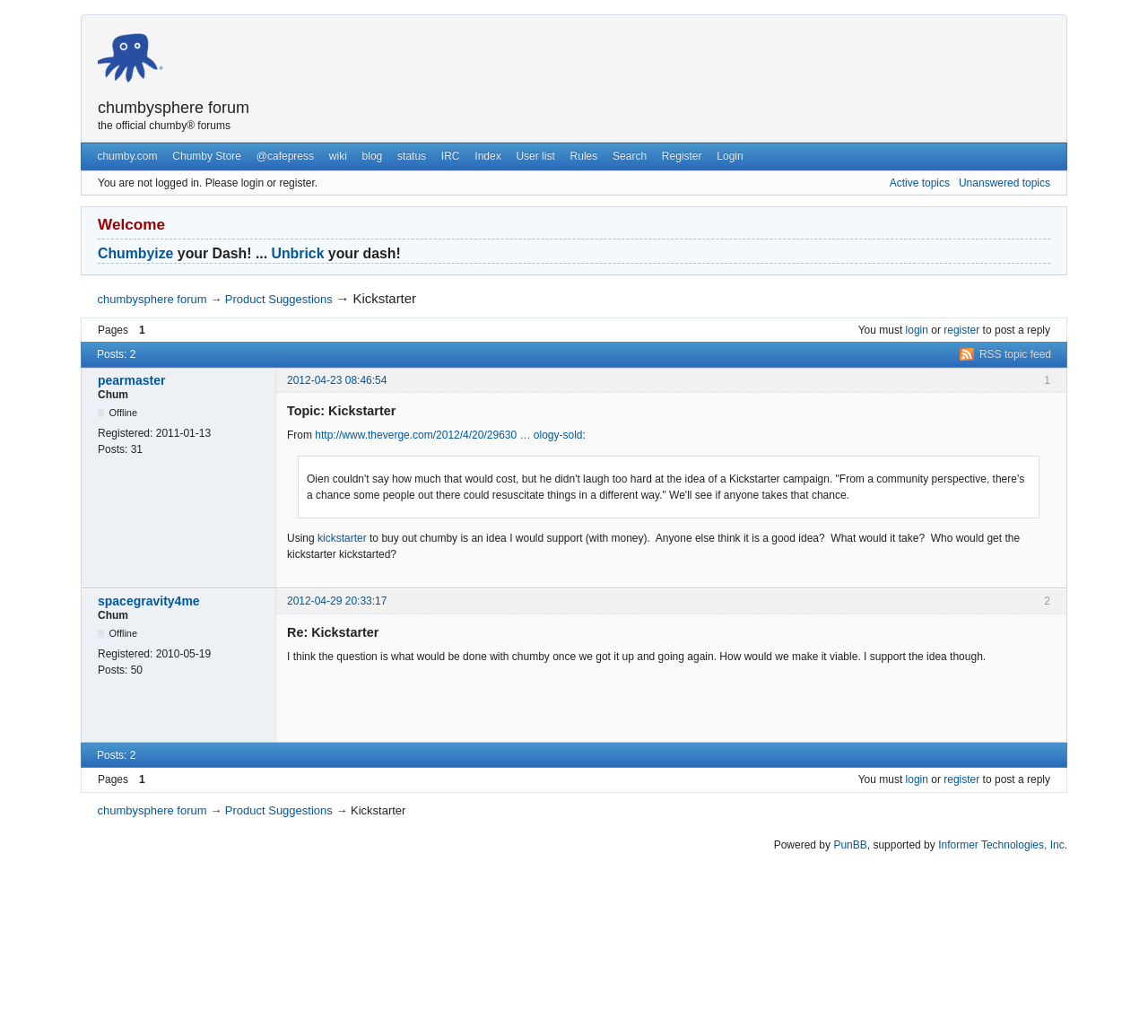Please locate the bounding box coordinates of the element that needs to be clicked to achieve the following instruction: "view the topic feed". The coordinates should be four float numbers between 0 and 1, i.e., [left, top, right, bottom].

[0.836, 0.336, 0.916, 0.348]